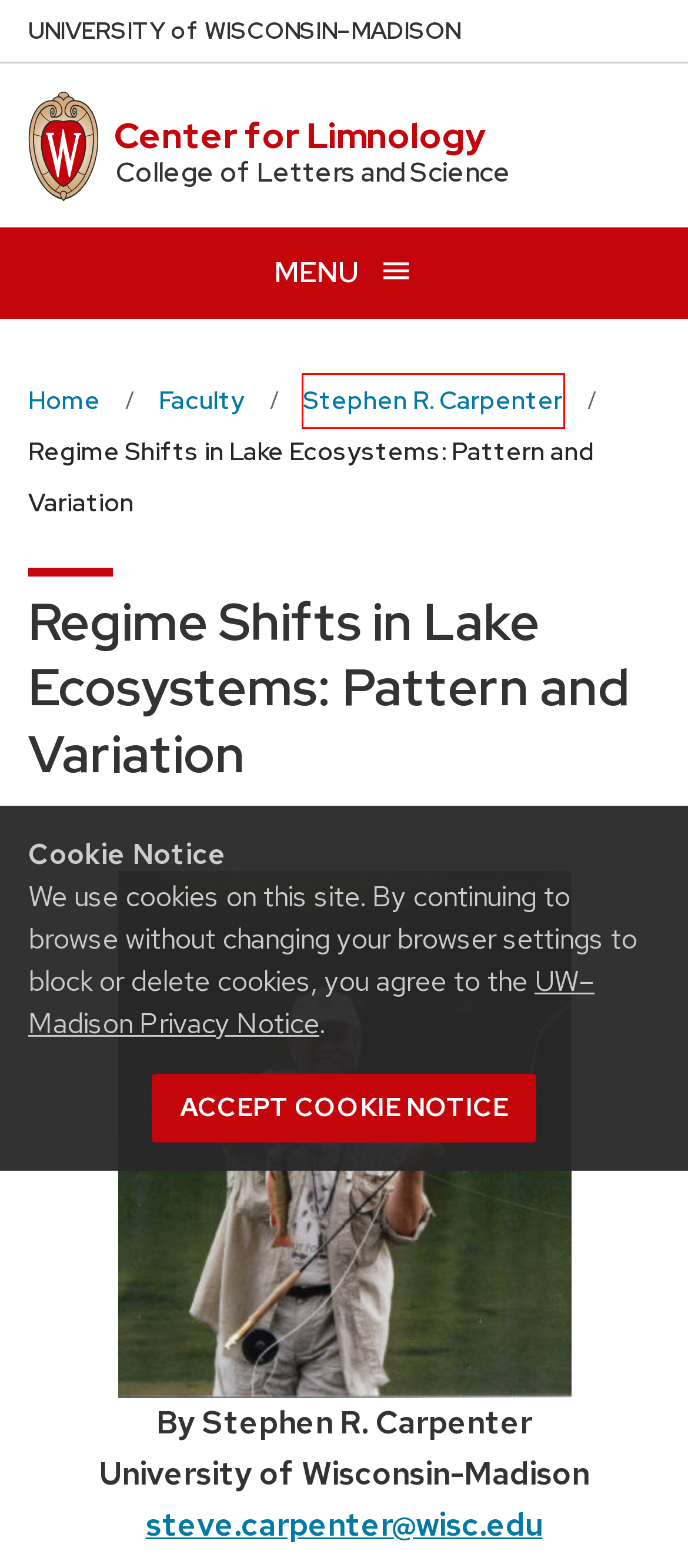You have a screenshot of a webpage with a red bounding box around an element. Identify the webpage description that best fits the new page that appears after clicking the selected element in the red bounding box. Here are the candidates:
A. Stephen R. Carpenter – Center for Limnology – UW–Madison
B. Center for Limnology – College of Letters and Science – UW–Madison
C. Stockholm Resilience Centre - Stockholm Resilience Centre
D. Faculty – Center for Limnology – UW–Madison
E. Useful Links – Center for Limnology – UW–Madison
F. Accessibility @ UW-Madison – Working to create an accessible university – UW–Madison
G. UW Theme – UW-Madison's official WordPress theme – UW–Madison
H. University of Wisconsin–Madison

A